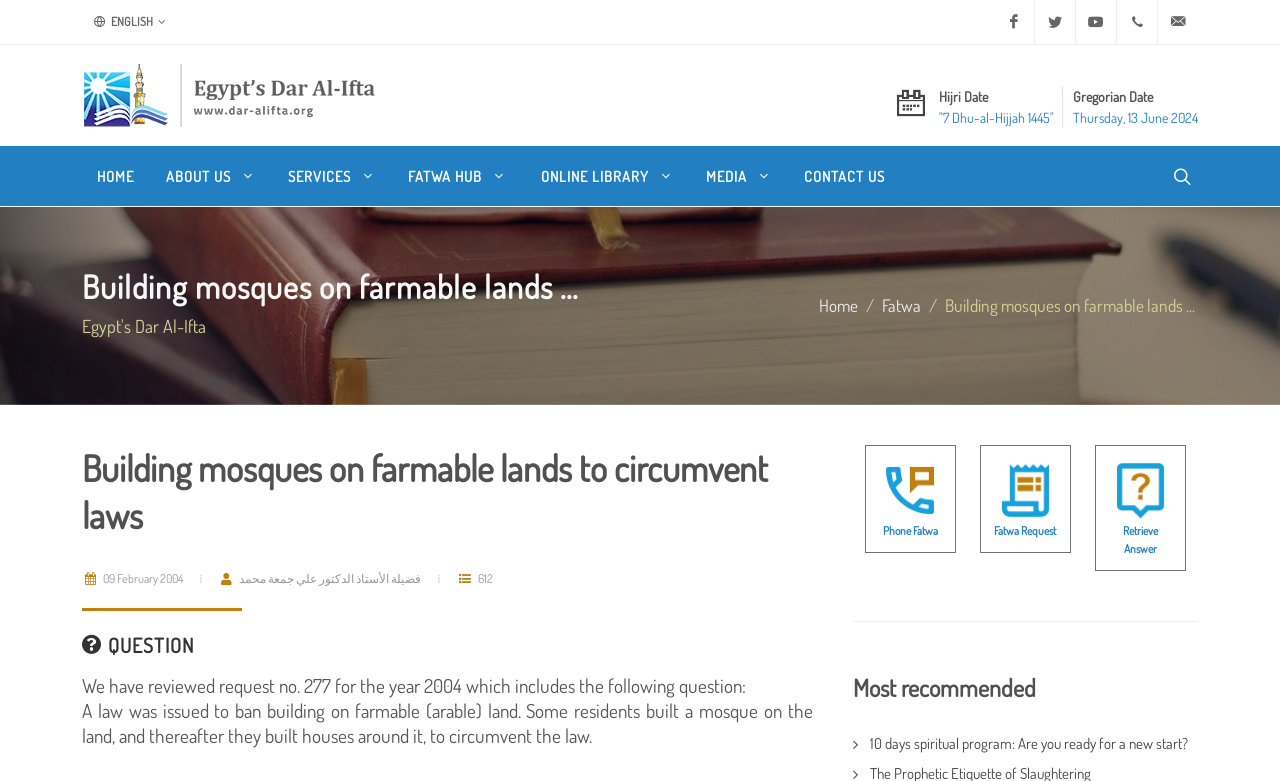Could you locate the bounding box coordinates for the section that should be clicked to accomplish this task: "Read about building mosques on farmable lands".

[0.064, 0.347, 0.936, 0.388]